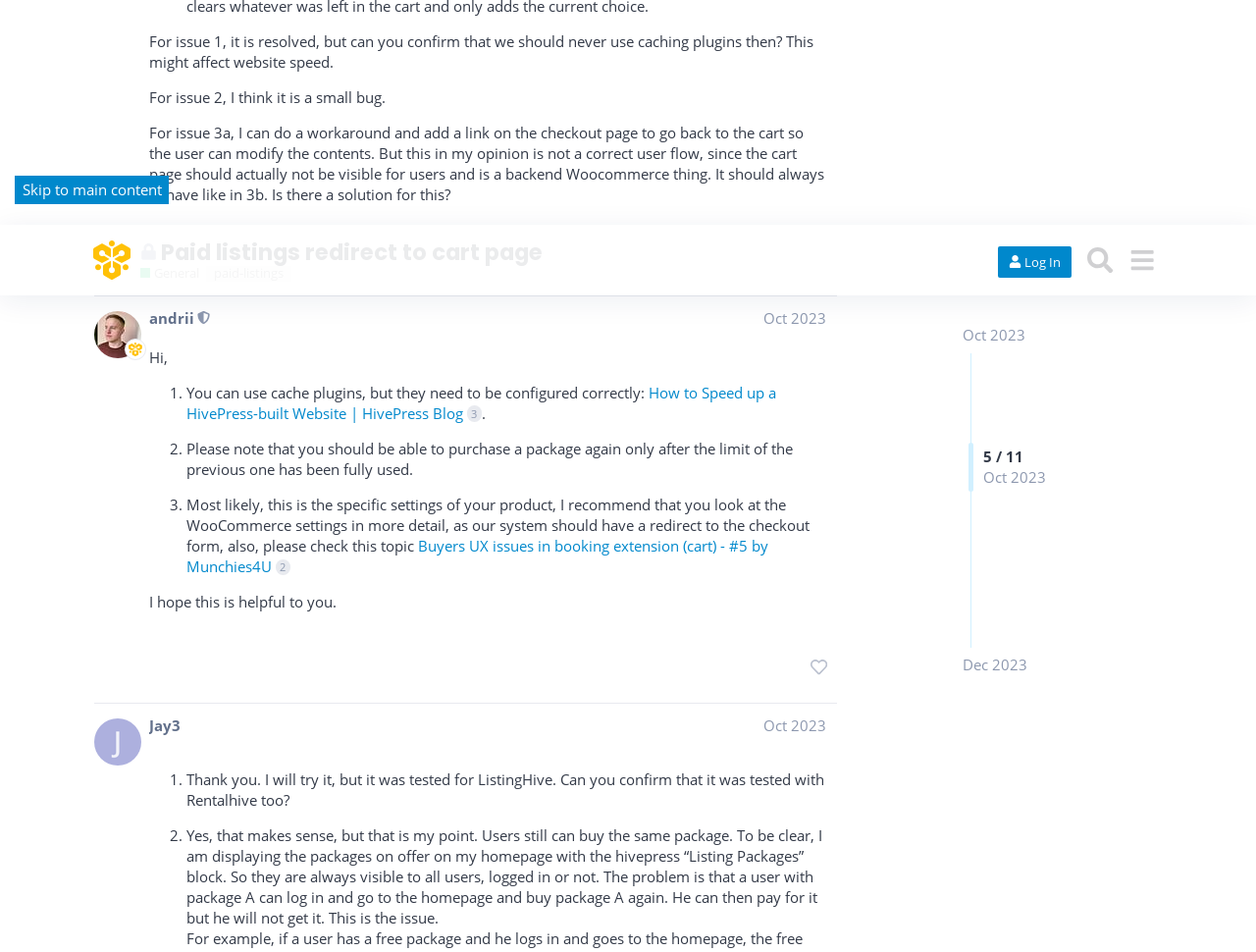Please specify the bounding box coordinates of the region to click in order to perform the following instruction: "Open topic 'Hero featured image issue'".

[0.075, 0.382, 0.653, 0.441]